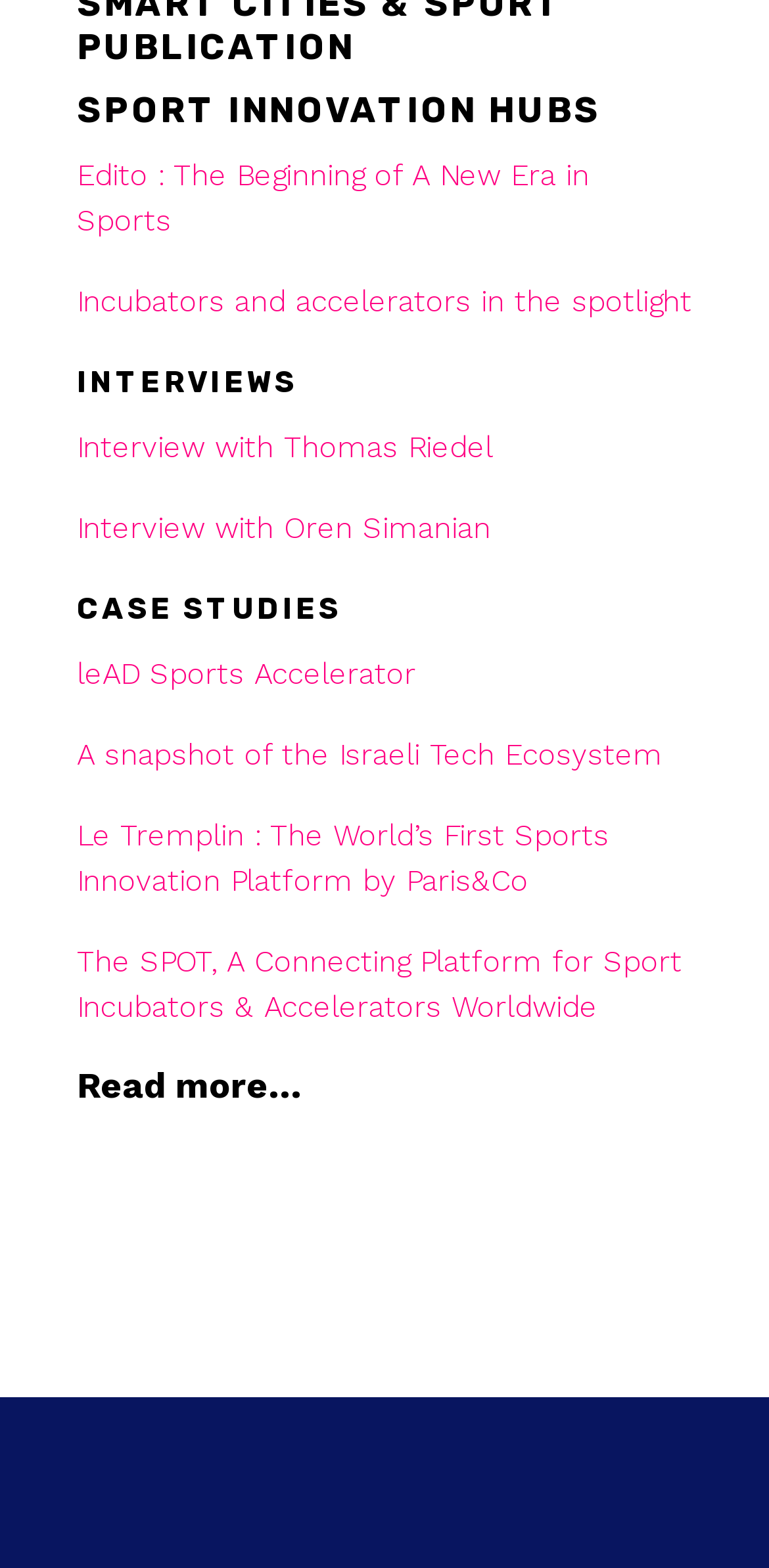Determine the bounding box coordinates of the region I should click to achieve the following instruction: "Read more case studies". Ensure the bounding box coordinates are four float numbers between 0 and 1, i.e., [left, top, right, bottom].

[0.1, 0.679, 0.392, 0.705]